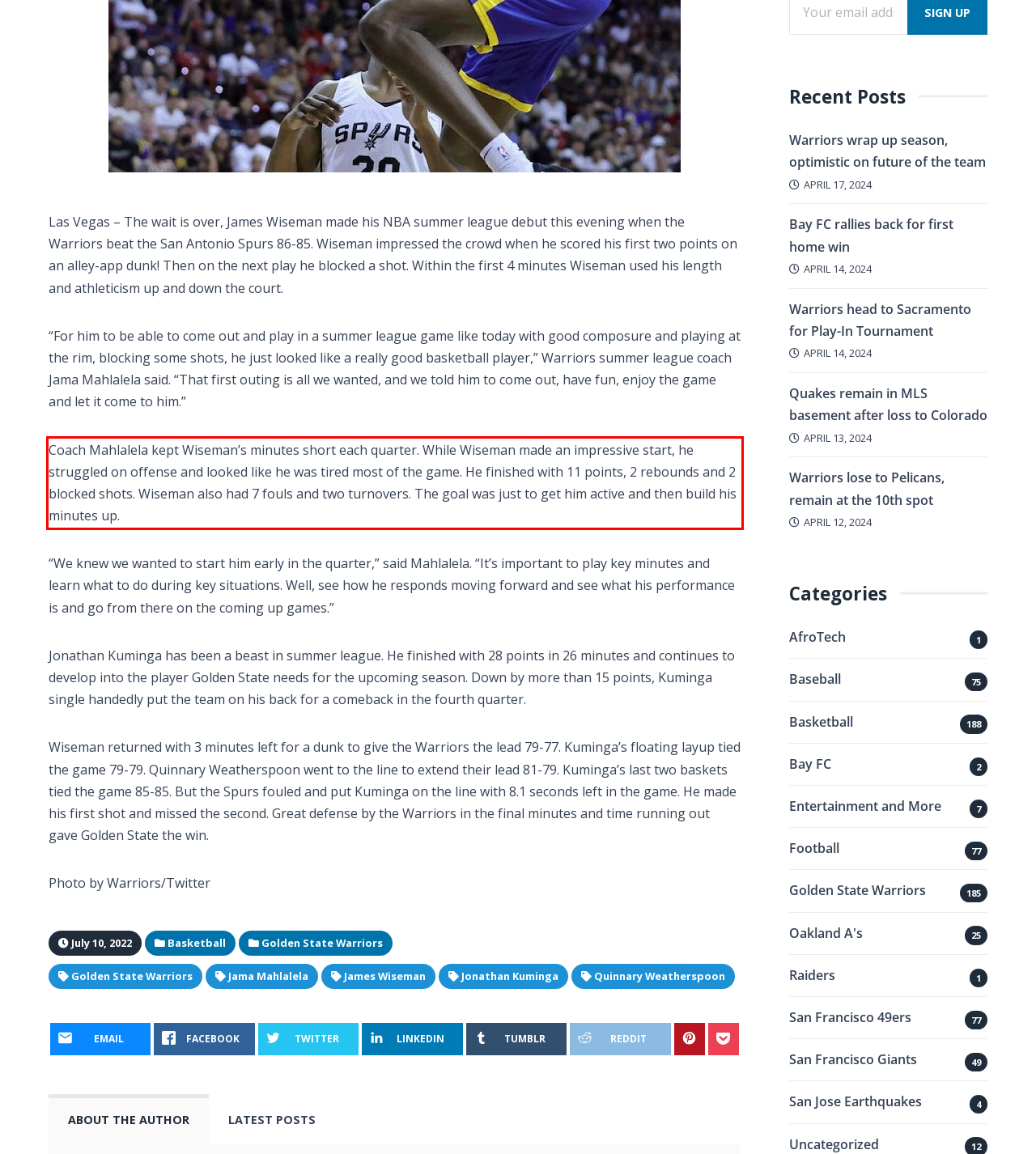The screenshot provided shows a webpage with a red bounding box. Apply OCR to the text within this red bounding box and provide the extracted content.

Coach Mahlalela kept Wiseman’s minutes short each quarter. While Wiseman made an impressive start, he struggled on offense and looked like he was tired most of the game. He finished with 11 points, 2 rebounds and 2 blocked shots. Wiseman also had 7 fouls and two turnovers. The goal was just to get him active and then build his minutes up.